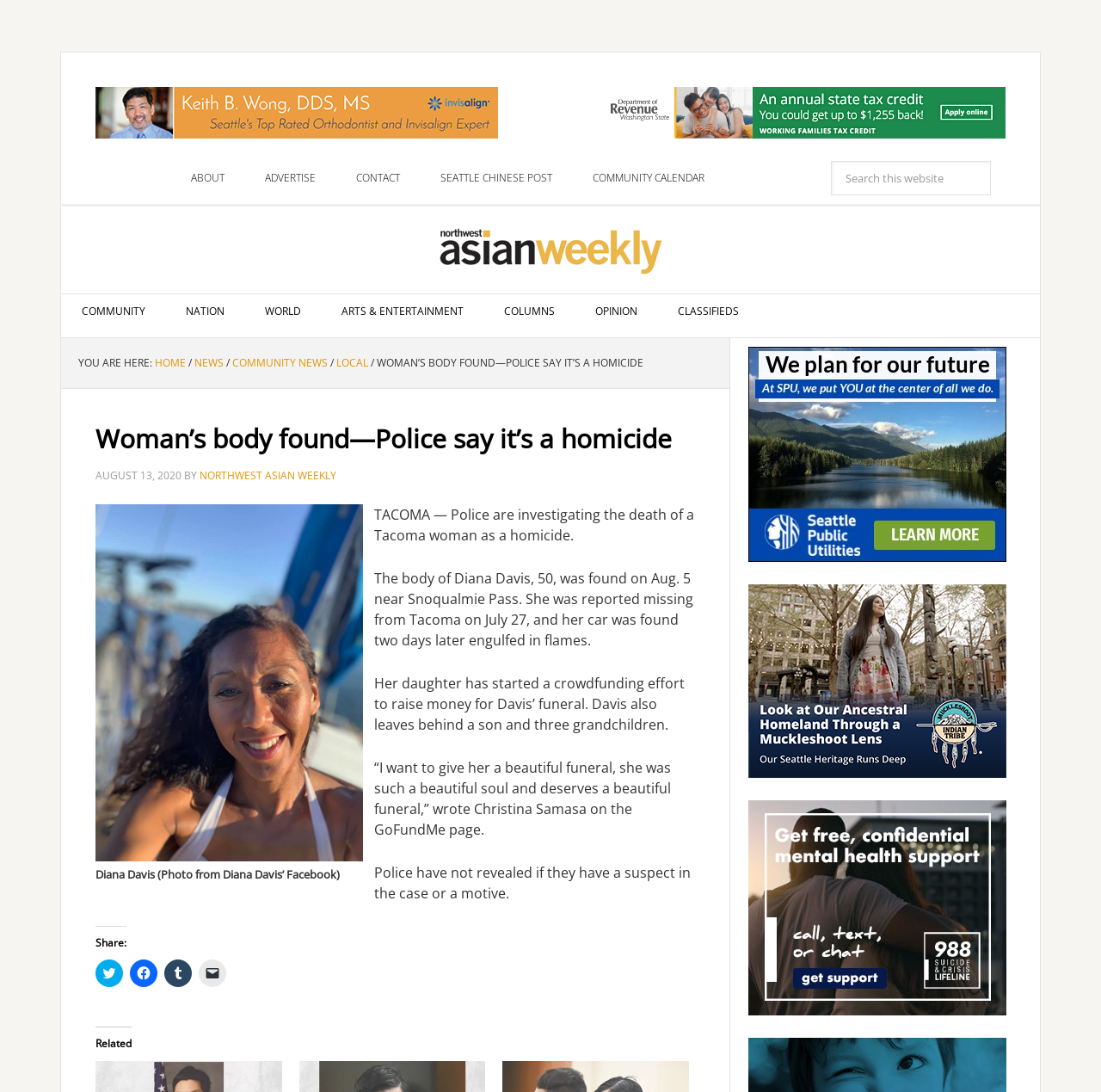How many grandchildren did Diana Davis leave behind?
Craft a detailed and extensive response to the question.

The article mentions that Diana Davis leaves behind a son and three grandchildren, which suggests that she had three grandchildren.